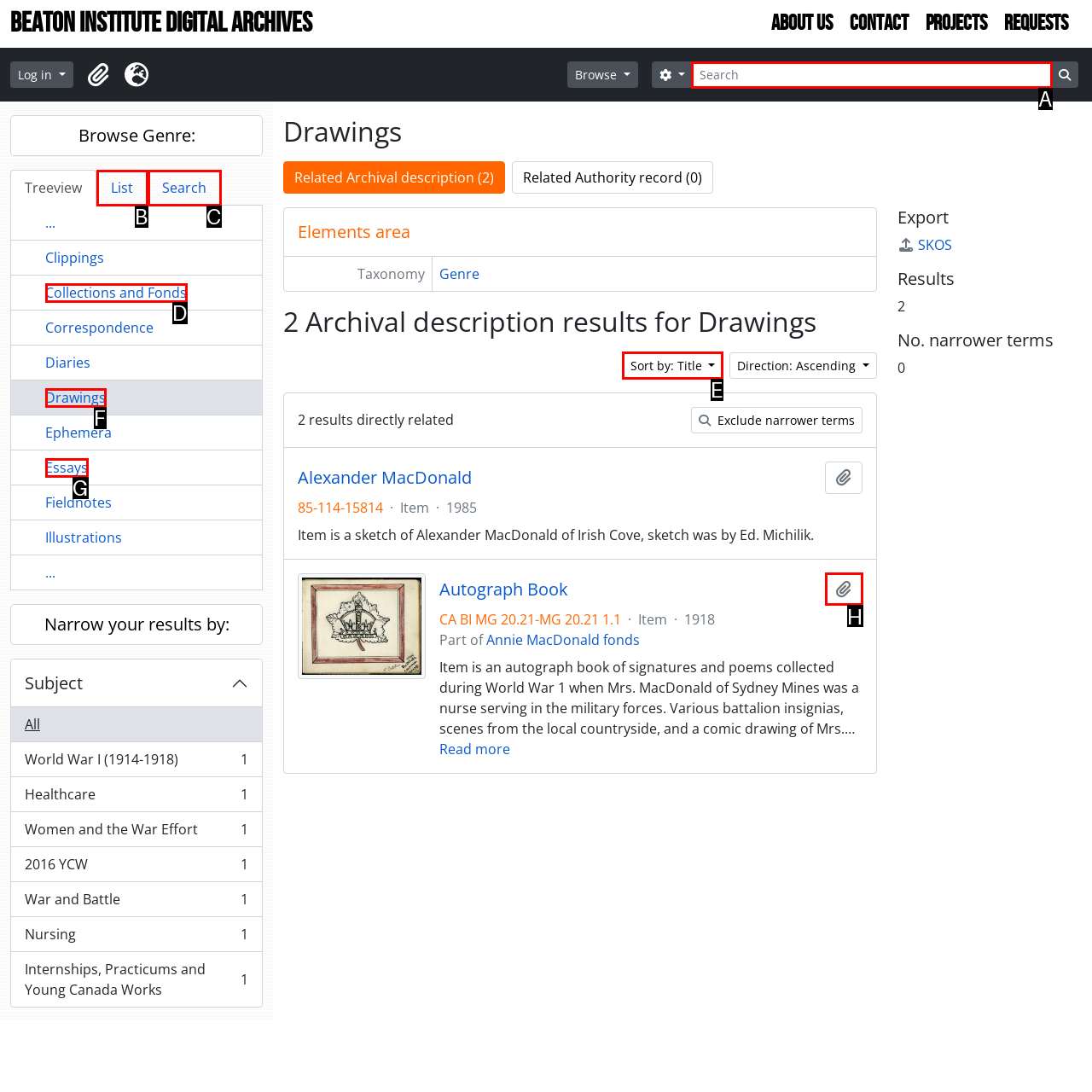Choose the letter of the element that should be clicked to complete the task: Select the GUIDES tab
Answer with the letter from the possible choices.

None